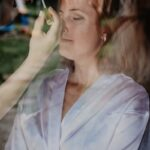Give a detailed account of the visual content in the image.

A serene moment captures a woman in a soft, light-colored robe, sitting gracefully as she undergoes makeup application. Her eyes are gently closed, suggesting a feeling of relaxation and trust in the process. A skilled makeup artist delicately applies a cosmetic touch, enhancing her natural beauty. The setting appears calm and contemplative, perhaps outdoors, with hints of greenery blurred in the background, contributing to an ambiance of tranquility. This image embodies the essence of preparation and care before a special occasion, reflecting the importance of self-expression and the artistry involved in beauty routines.